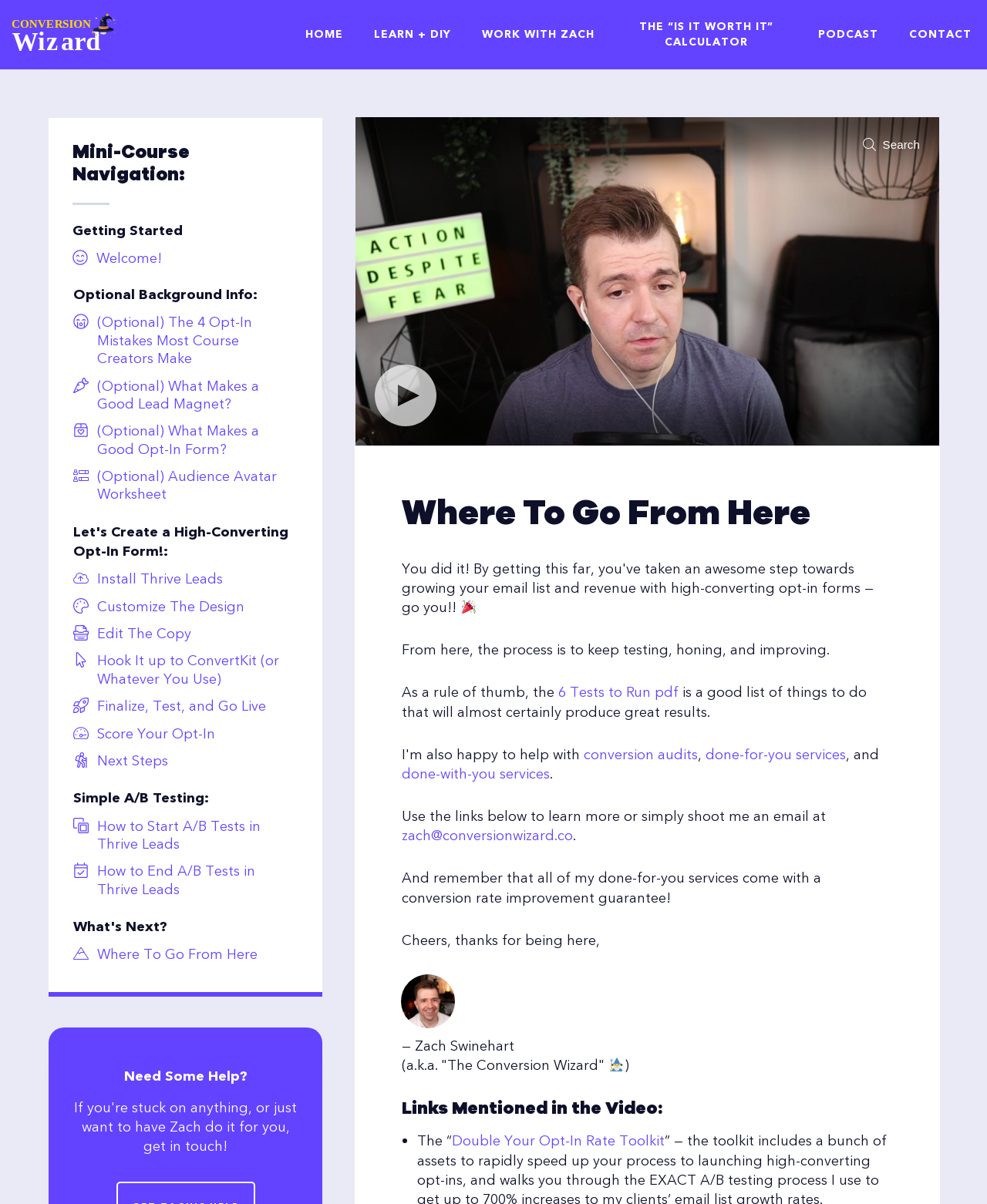Find the bounding box coordinates of the element to click in order to complete the given instruction: "Click on 'Conversion Wizard'."

[0.012, 0.011, 0.168, 0.047]